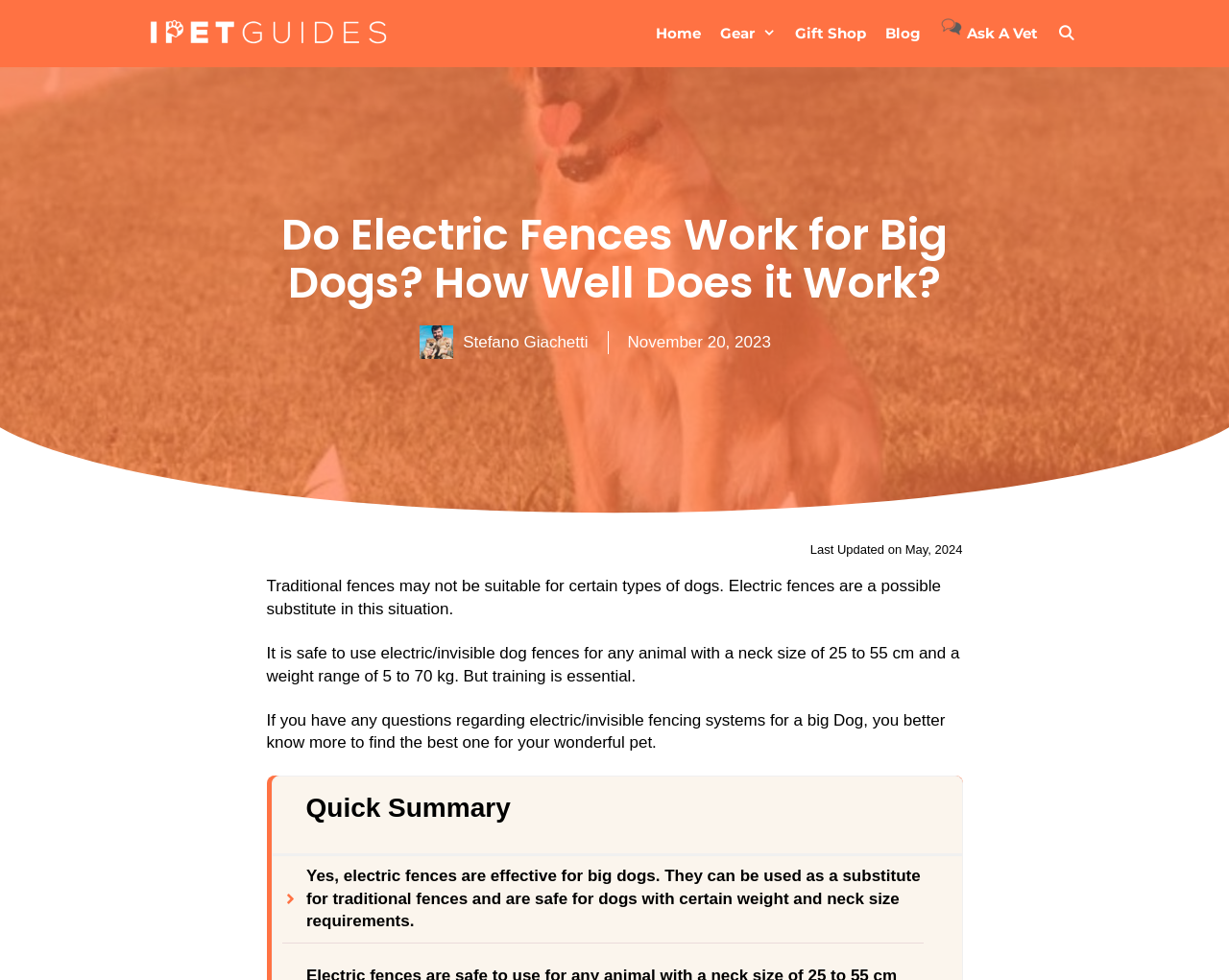Find the bounding box coordinates for the area you need to click to carry out the instruction: "ask a vet". The coordinates should be four float numbers between 0 and 1, indicated as [left, top, right, bottom].

[0.757, 0.015, 0.852, 0.054]